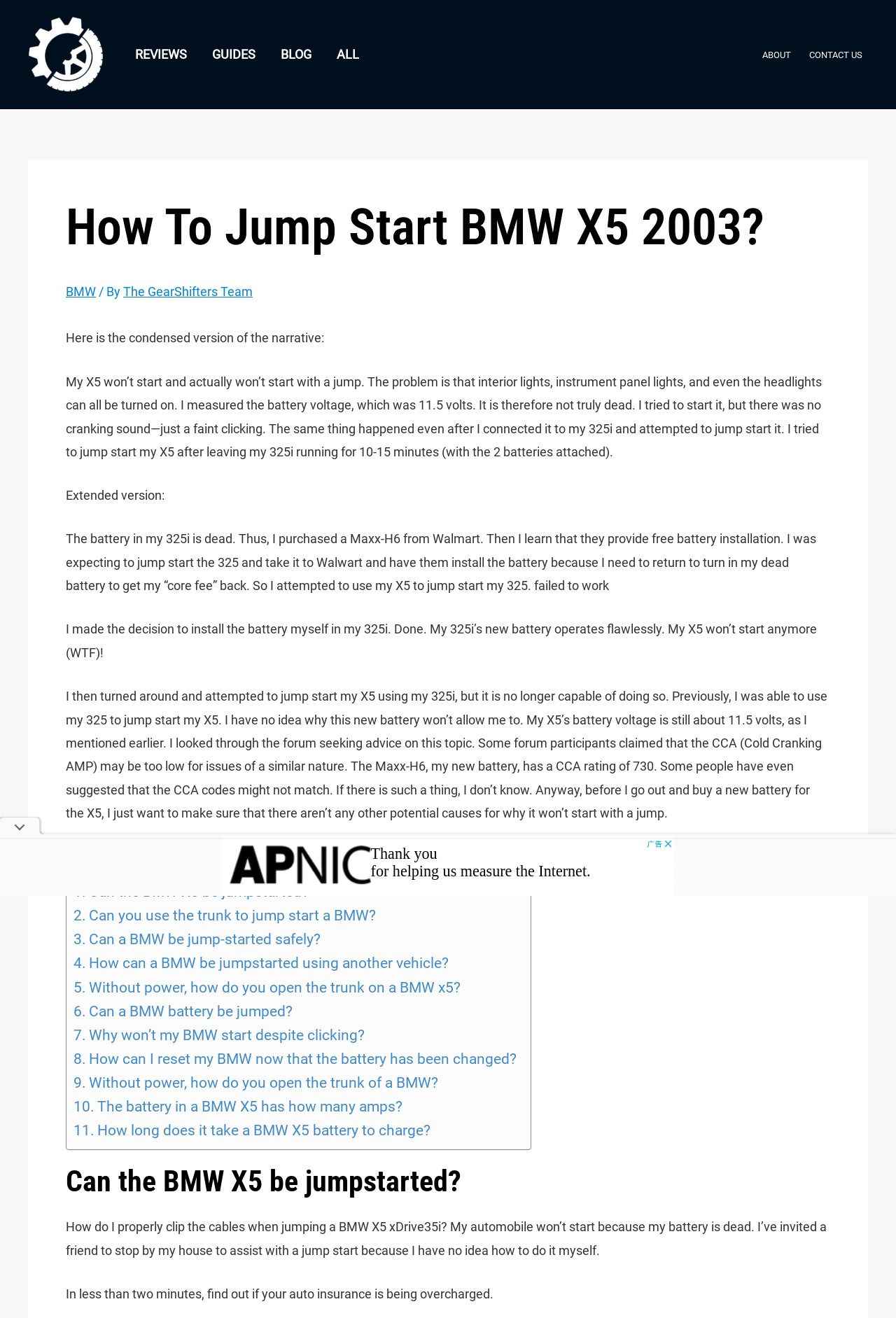Can you find and provide the title of the webpage?

How To Jump Start BMW X5 2003?